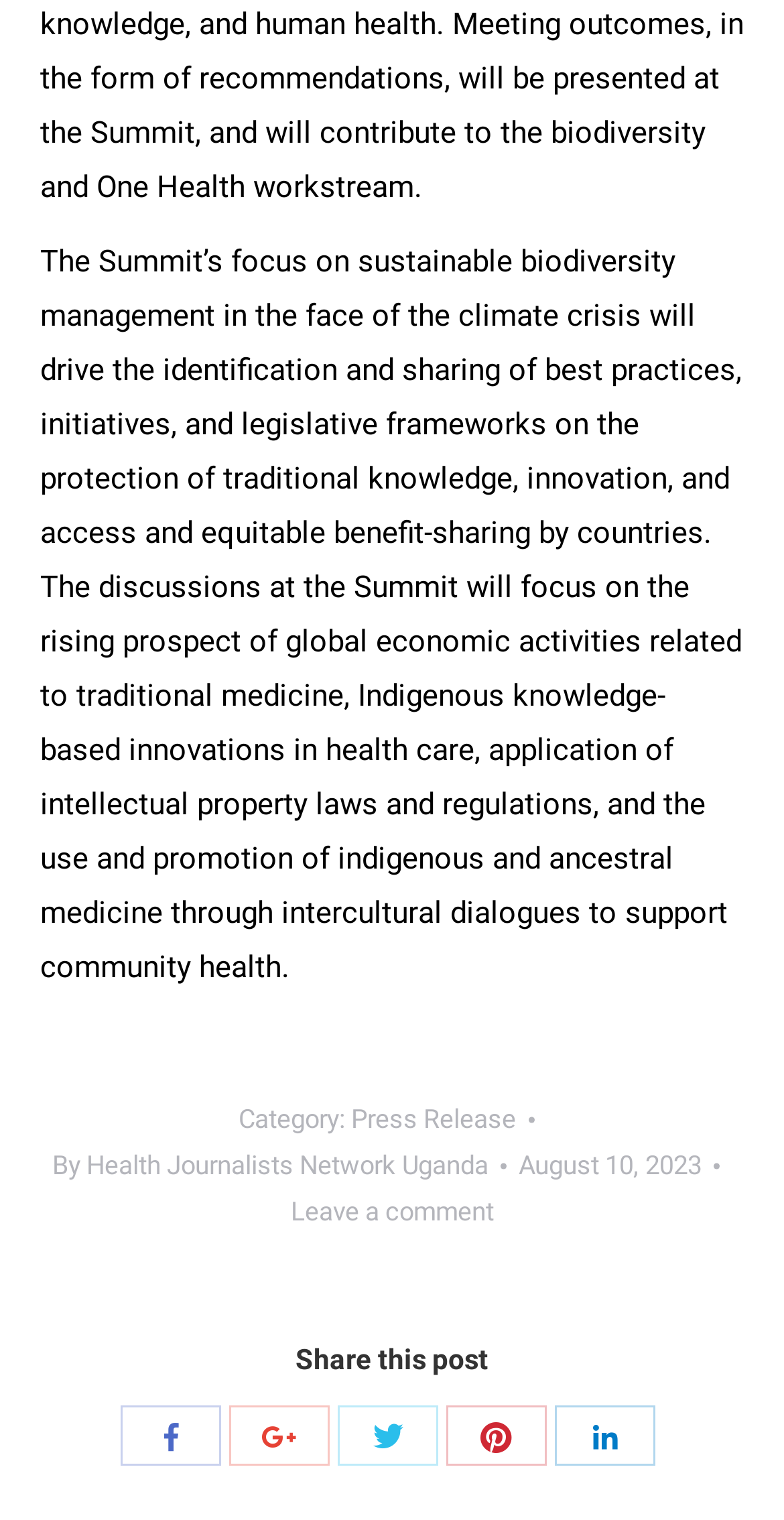By analyzing the image, answer the following question with a detailed response: When was the press release published?

The press release was published on August 10, 2023, which is mentioned in the link 'August 10, 2023' on the webpage.